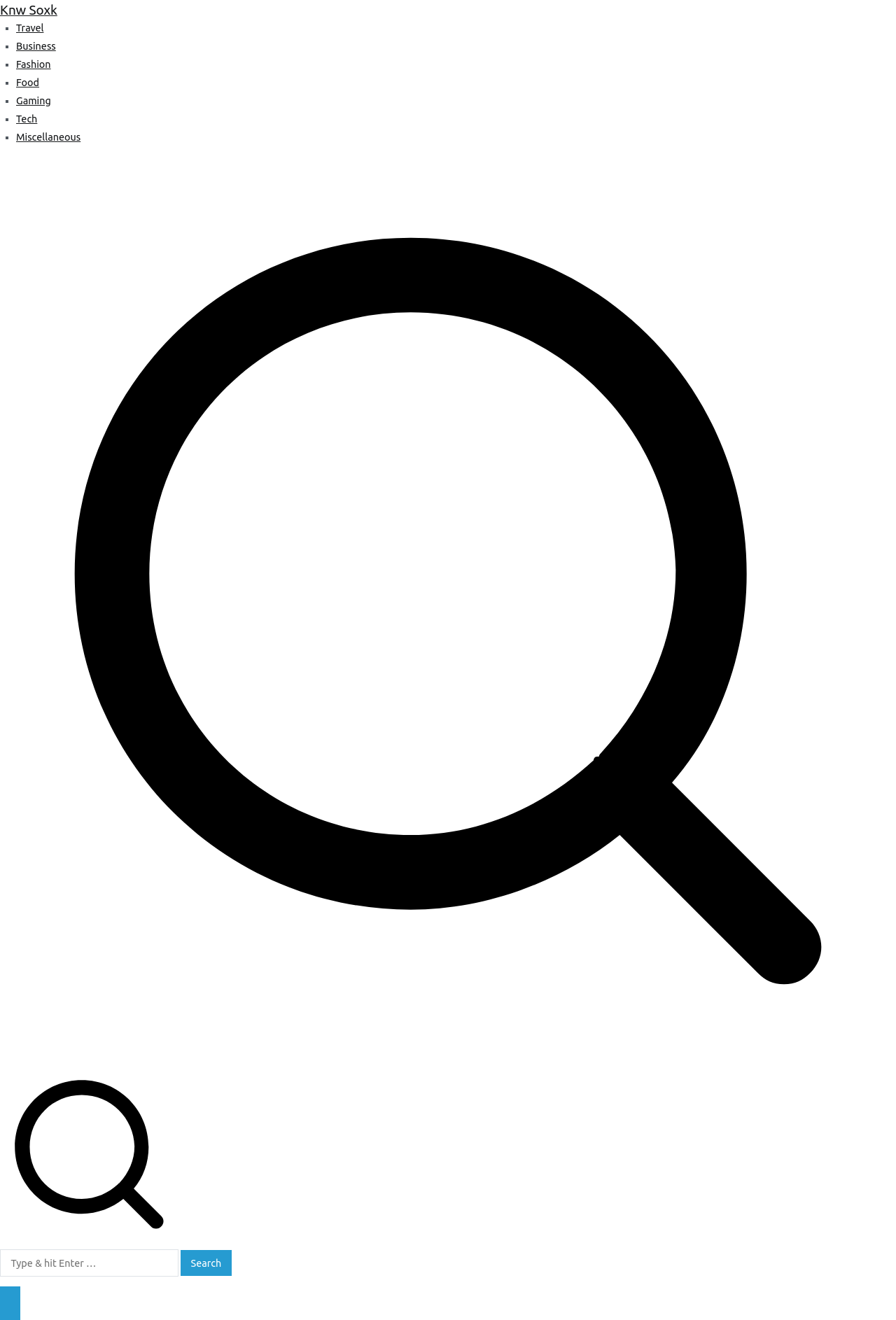Is there a search function on the webpage?
Answer the question with a single word or phrase derived from the image.

Yes